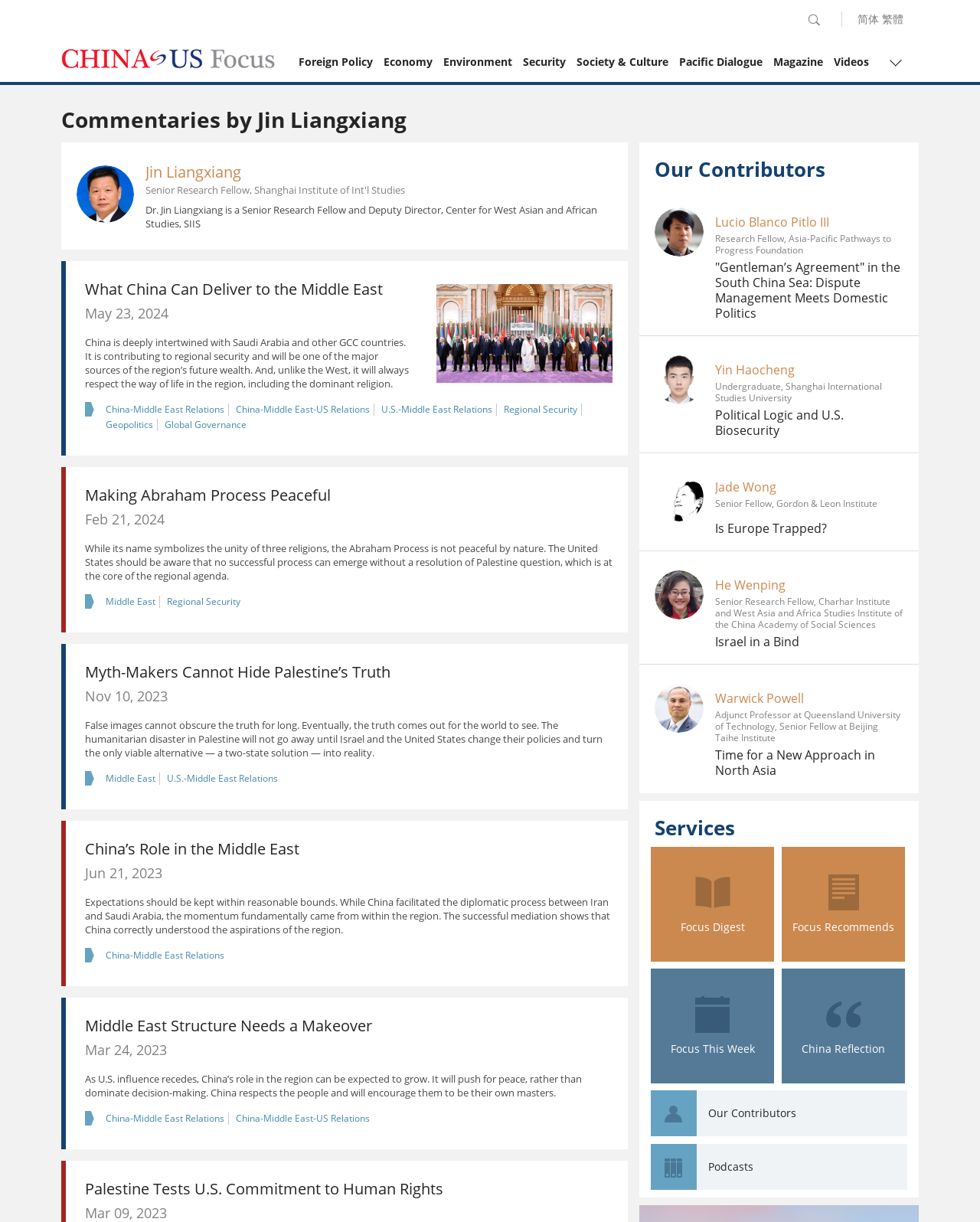Please determine the bounding box coordinates of the area that needs to be clicked to complete this task: 'Click the 'Book Now' button'. The coordinates must be four float numbers between 0 and 1, formatted as [left, top, right, bottom].

None